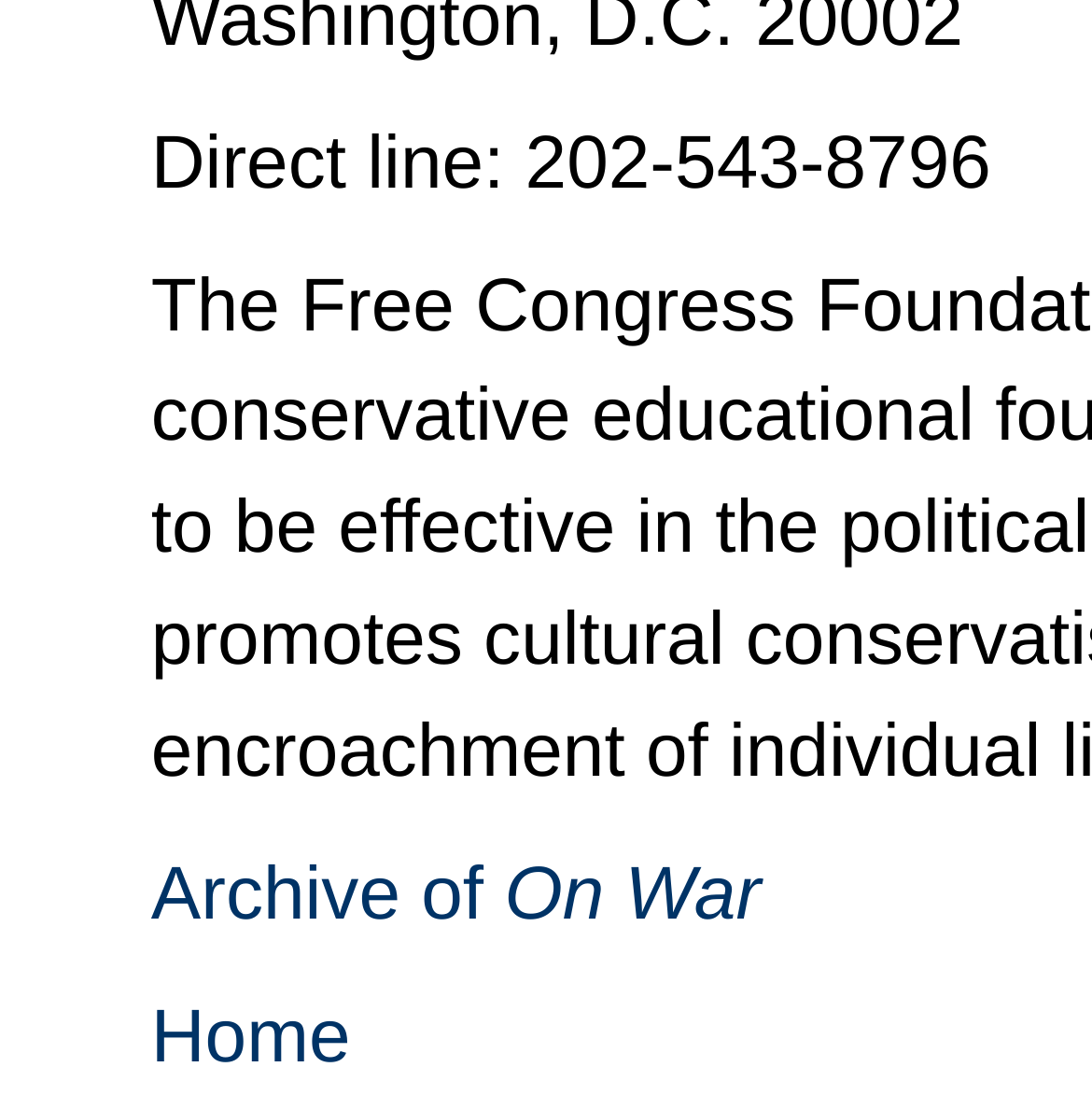Given the element description, predict the bounding box coordinates in the format (top-left x, top-left y, bottom-right x, bottom-right y). Make sure all values are between 0 and 1. Here is the element description: Archive of On War

[0.138, 0.777, 0.697, 0.854]